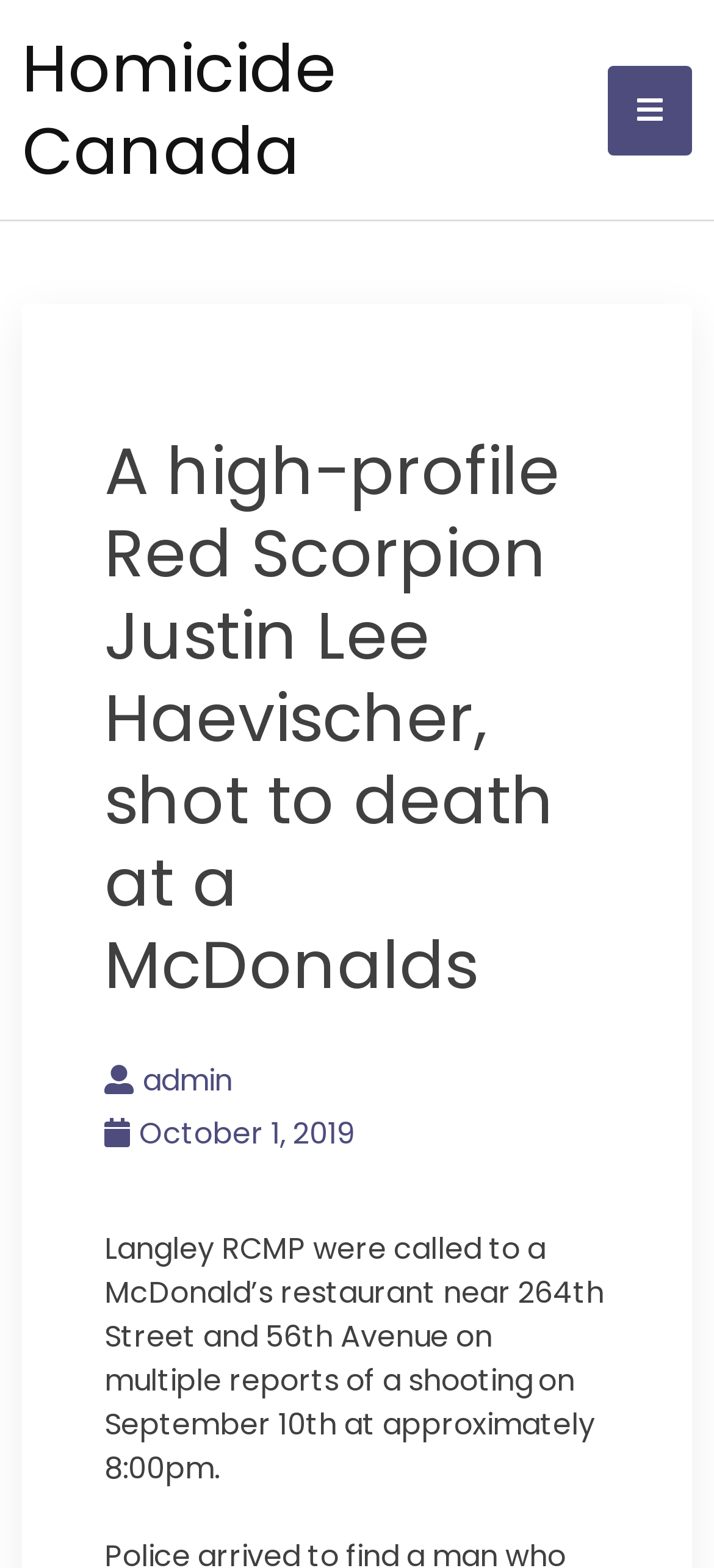What is the name of the person involved in the shooting?
We need a detailed and exhaustive answer to the question. Please elaborate.

By analyzing the webpage content, specifically the heading element with the text 'A high-profile Red Scorpion Justin Lee Haevischer, shot to death at a McDonalds', we can determine that the name of the person involved in the shooting is Justin Lee Haevischer.